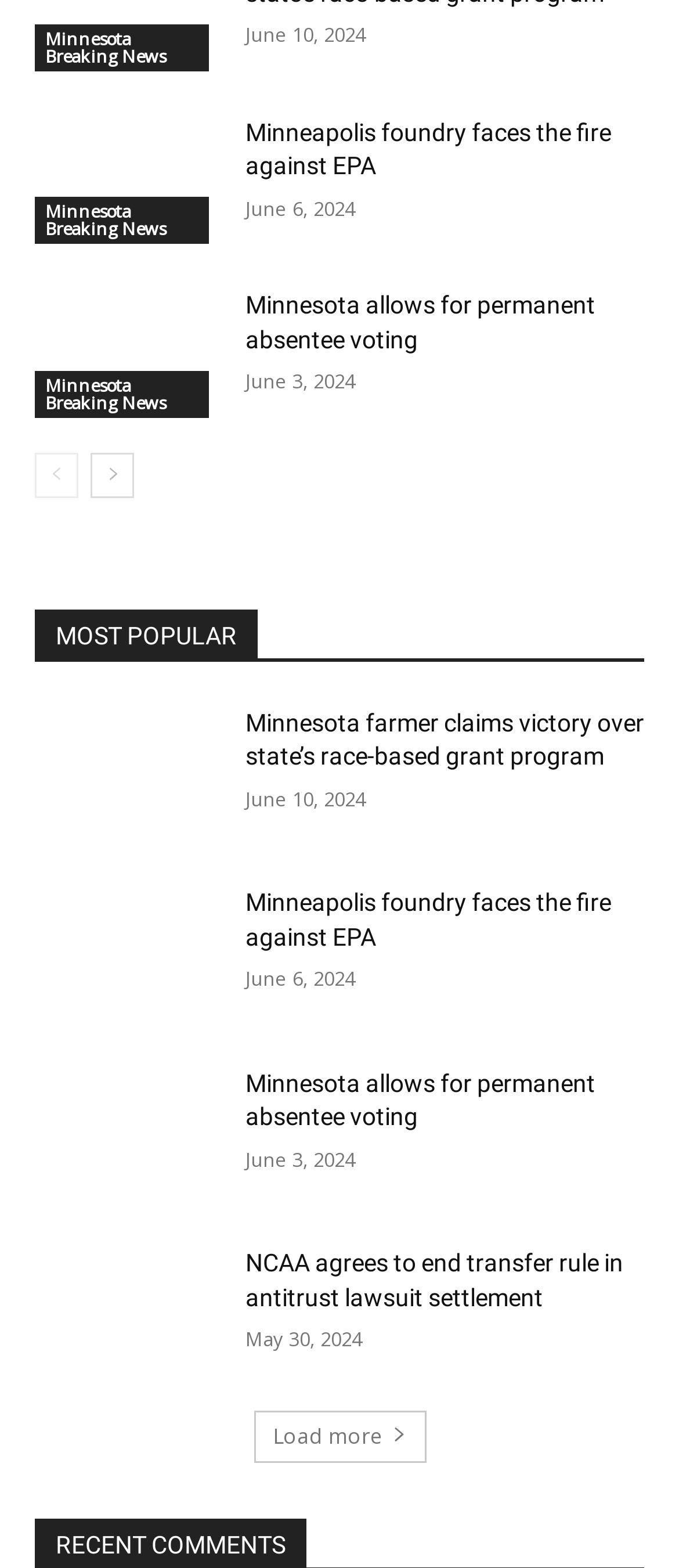Identify the bounding box coordinates for the UI element described as follows: "Minnesota Breaking News". Ensure the coordinates are four float numbers between 0 and 1, formatted as [left, top, right, bottom].

[0.051, 0.126, 0.308, 0.156]